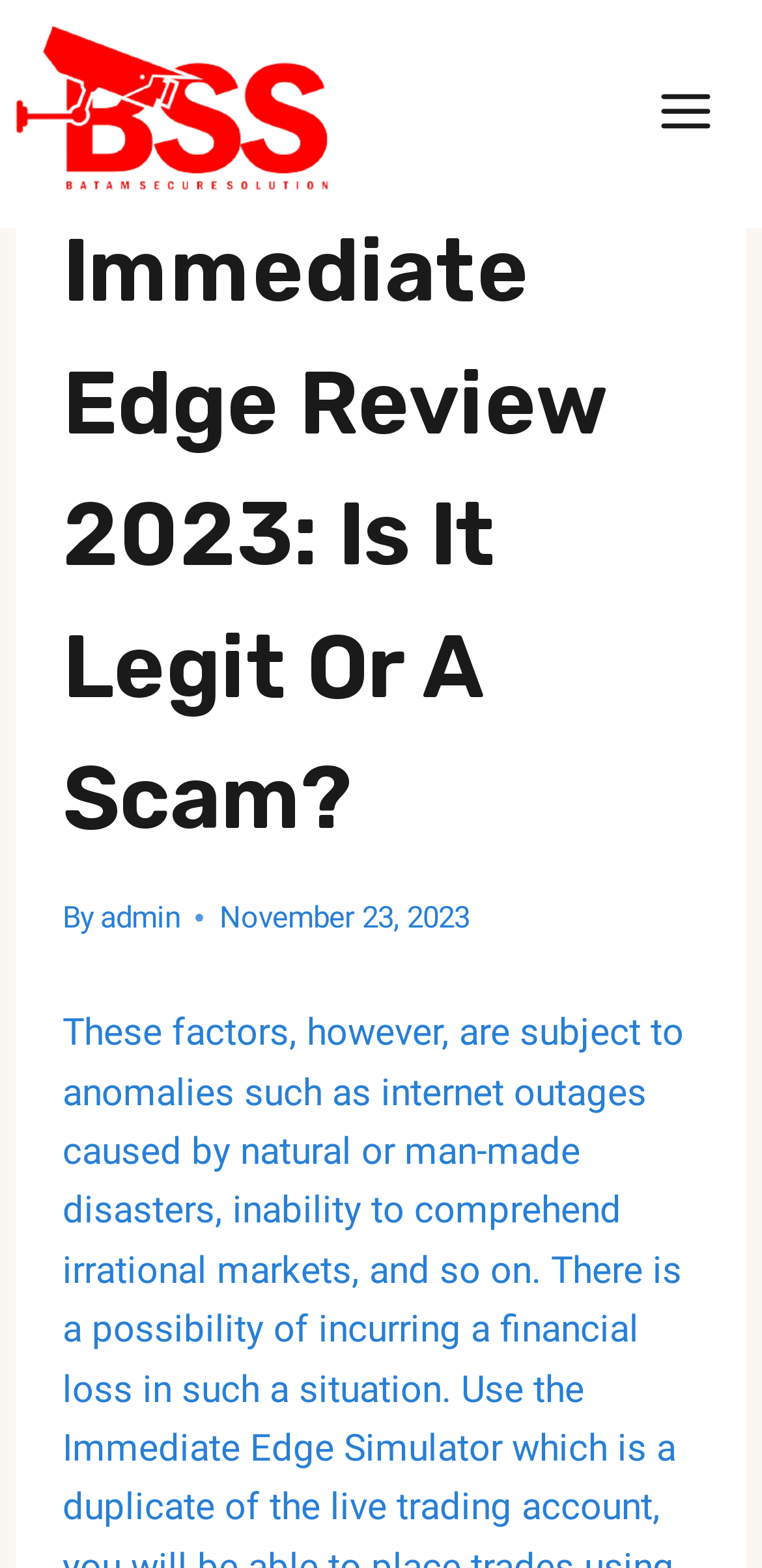Given the webpage screenshot, identify the bounding box of the UI element that matches this description: "admin".

[0.131, 0.574, 0.236, 0.596]